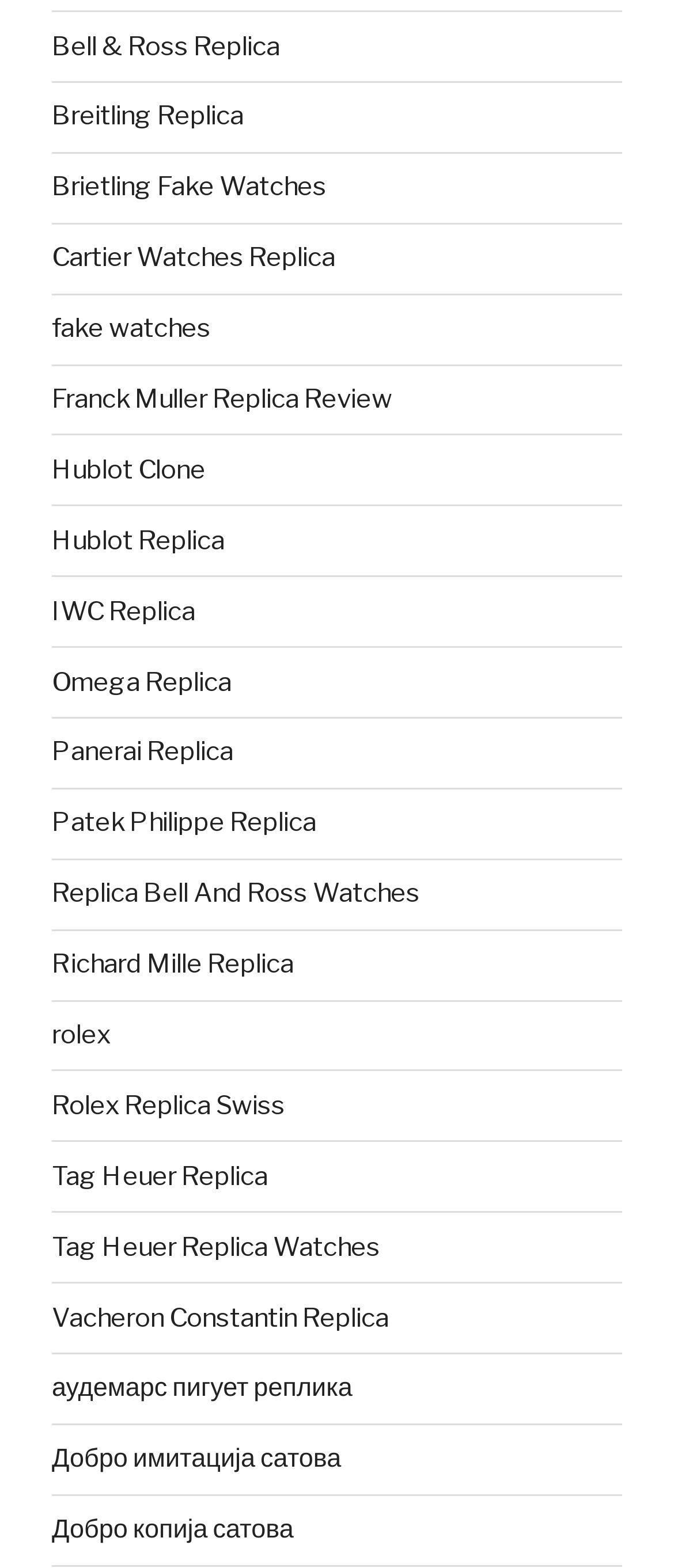Provide a short answer to the following question with just one word or phrase: What is the brand of the watch listed at the bottom of the webpage?

Добро копија сатова